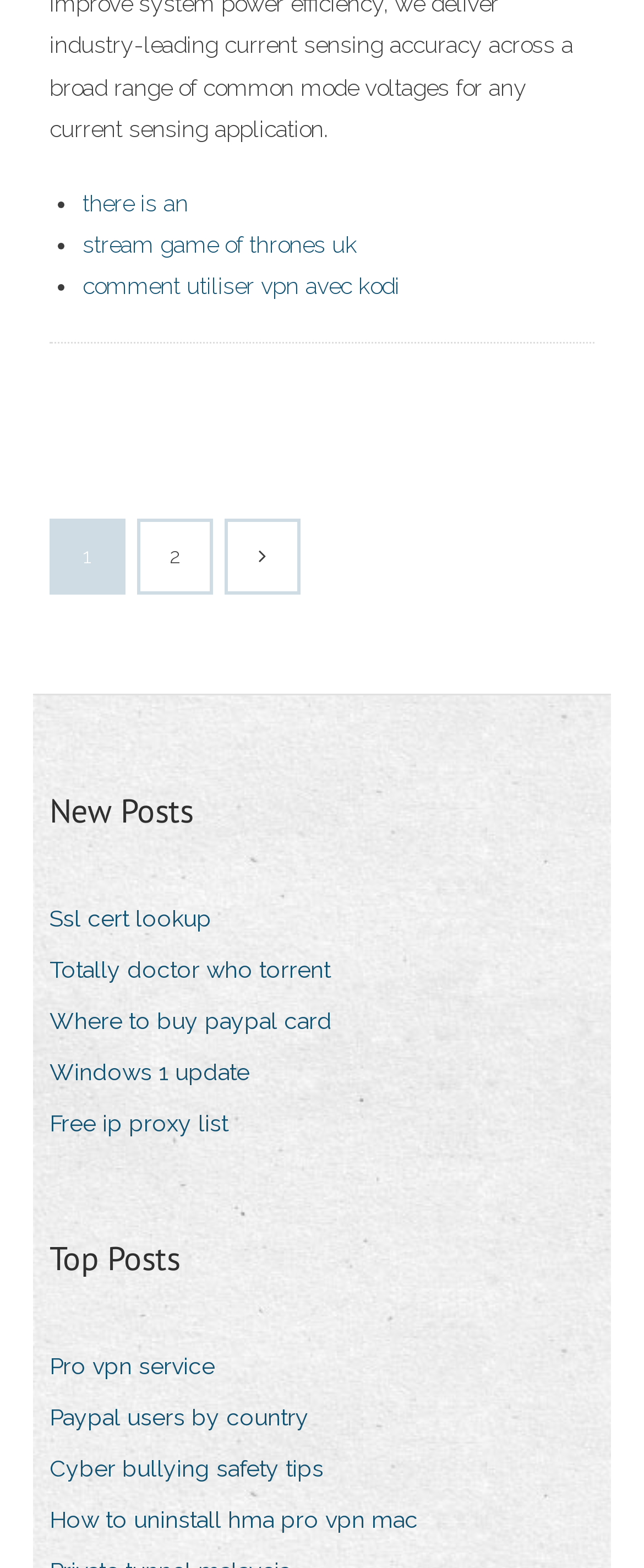Please find the bounding box coordinates of the element that you should click to achieve the following instruction: "Check 'Cyber bullying safety tips'". The coordinates should be presented as four float numbers between 0 and 1: [left, top, right, bottom].

[0.077, 0.923, 0.541, 0.951]